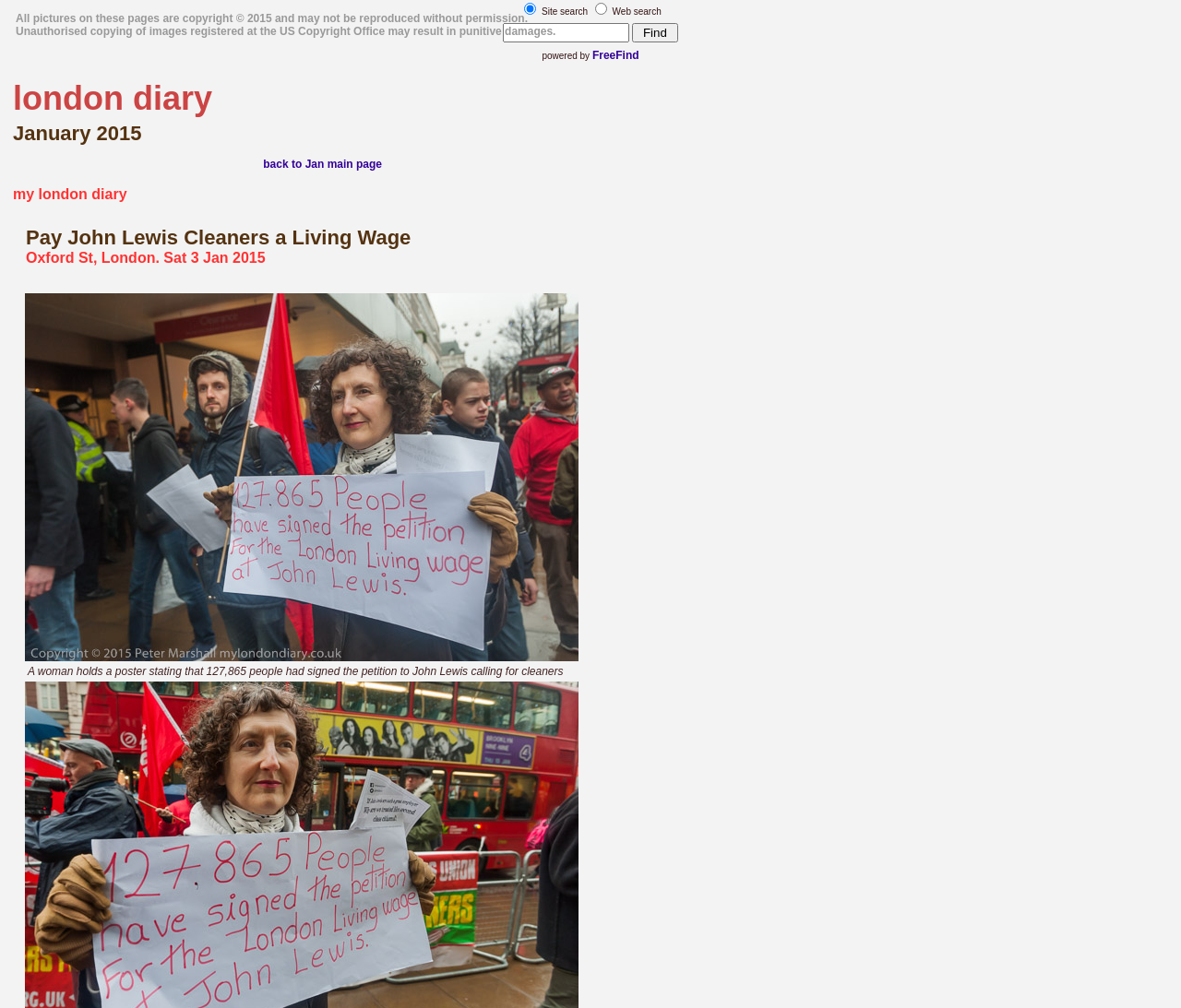Summarize the webpage in an elaborate manner.

The webpage is a personal diary entry for January 2015, with a focus on London. At the top, there are three headings: "london diary", "January 2015", and "my london diary". Below these headings, there is a link to "back to Jan main page". 

The main content of the page is a table with a single row, containing a series of entries. The first entry is a heading "Pay John Lewis Cleaners a Living Wage" followed by a subheading "Oxford St, London. Sat 3 Jan 2015". There is also an image associated with this entry, positioned below the subheading. 

At the very top of the page, there is a copyright notice stating that all pictures on the page are copyrighted and may not be reproduced without permission. Below this notice, there is a warning about unauthorized copying of images. 

On the right side of the page, there is a search function with two radio buttons, one for site search and one for web search. There is also a textbox to input search queries and a "Find" button. The search function is powered by FreeFind, as indicated by a link.